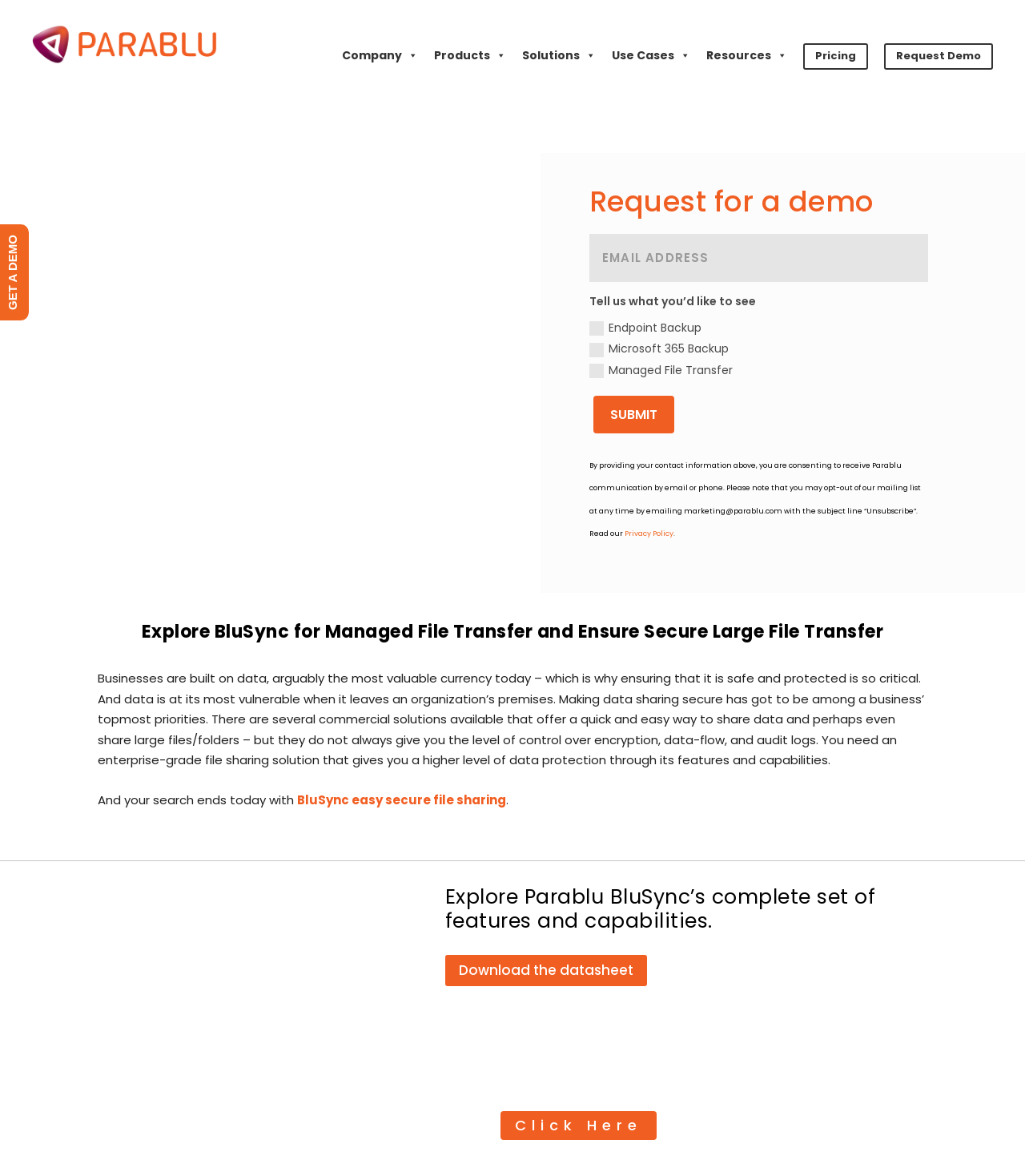Identify the bounding box coordinates for the element you need to click to achieve the following task: "Click on the Parablu link". Provide the bounding box coordinates as four float numbers between 0 and 1, in the form [left, top, right, bottom].

[0.023, 0.016, 0.156, 0.038]